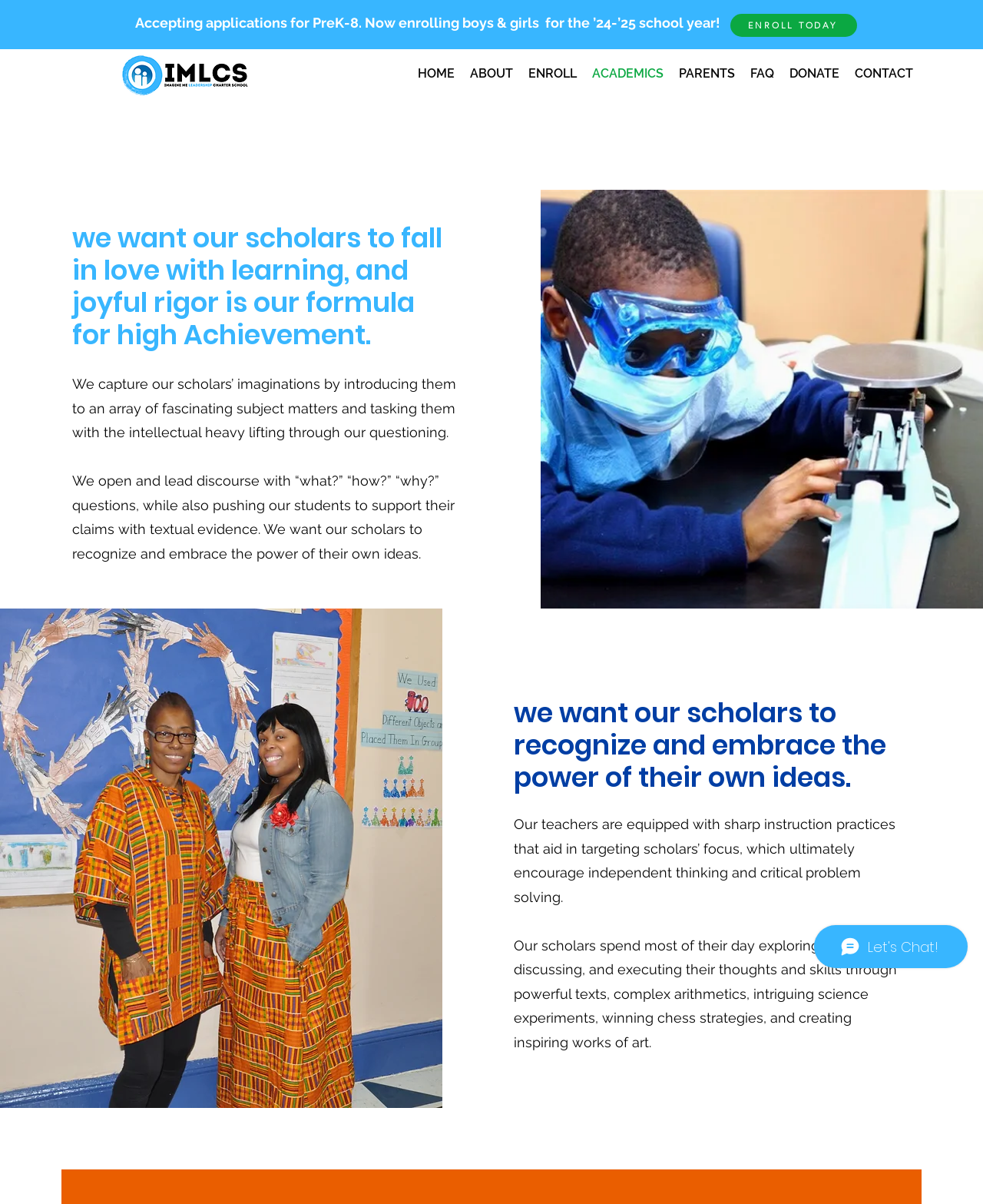Examine the image and give a thorough answer to the following question:
What is the purpose of the 'ENROLL TODAY' link?

The 'ENROLL TODAY' link is likely a call-to-action for parents or guardians to enroll their children in the school, as it is prominently displayed on the webpage and is related to the enrollment period mentioned in the StaticText element.